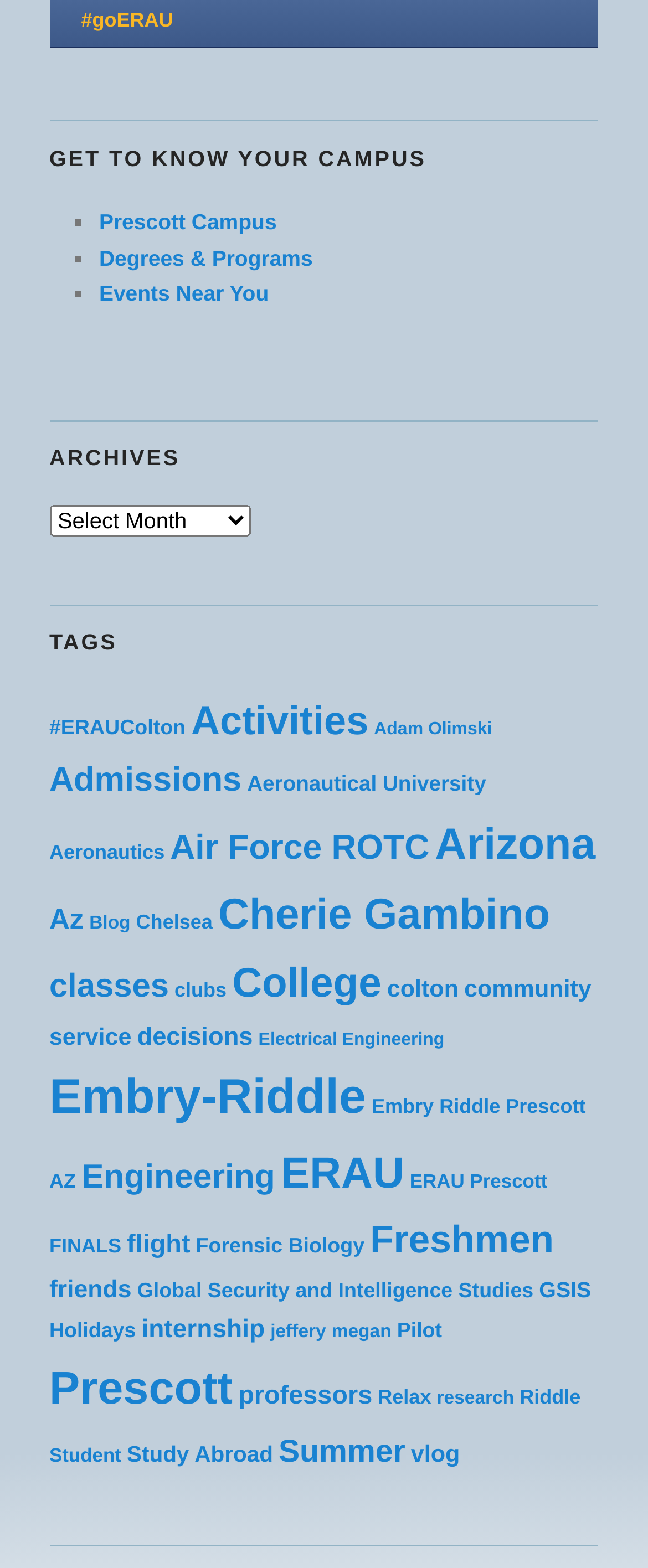How many list markers are there under the 'GET TO KNOW YOUR CAMPUS' heading?
Identify the answer in the screenshot and reply with a single word or phrase.

3